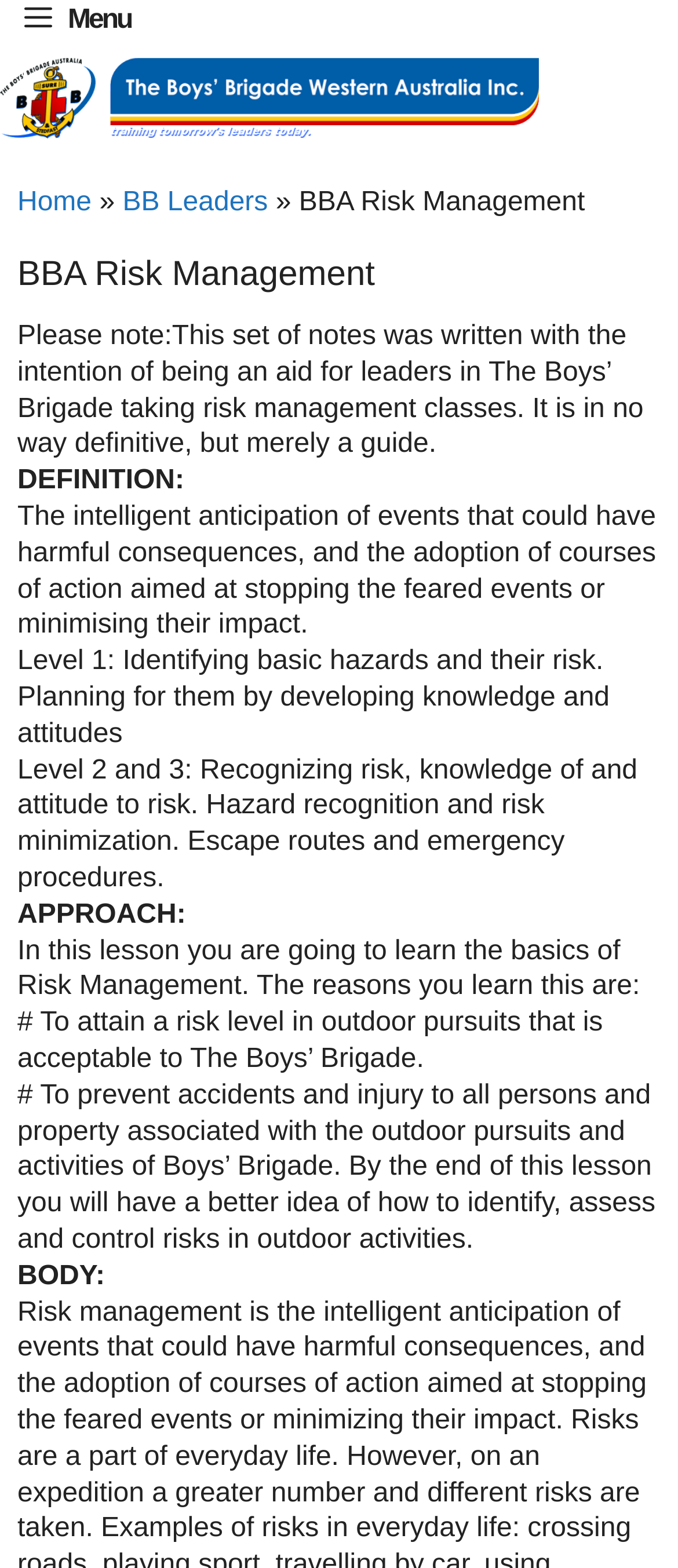Answer the following query with a single word or phrase:
What is the purpose of this set of notes?

Aid for leaders in risk management classes